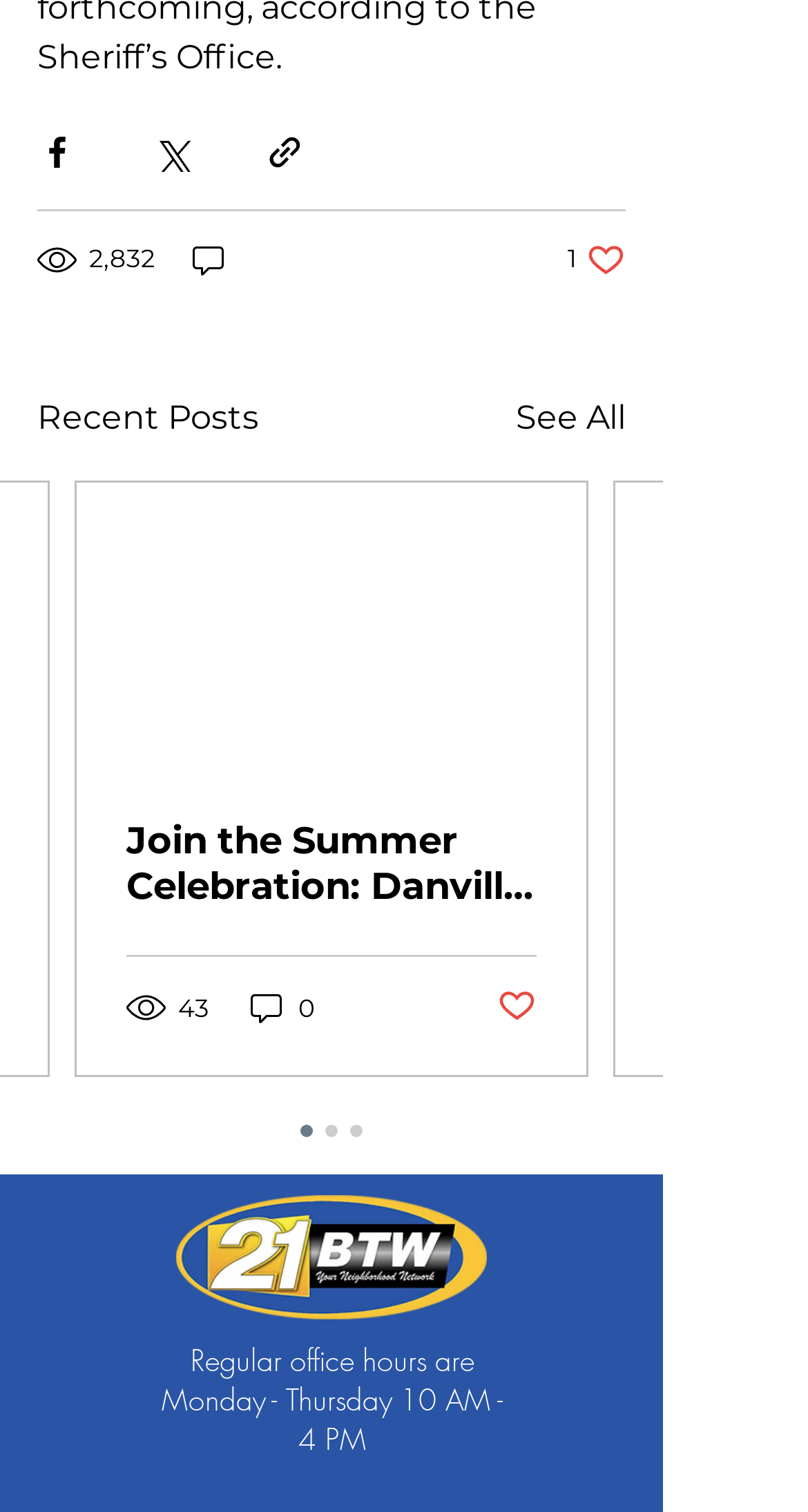Locate the coordinates of the bounding box for the clickable region that fulfills this instruction: "Get the latest price".

None